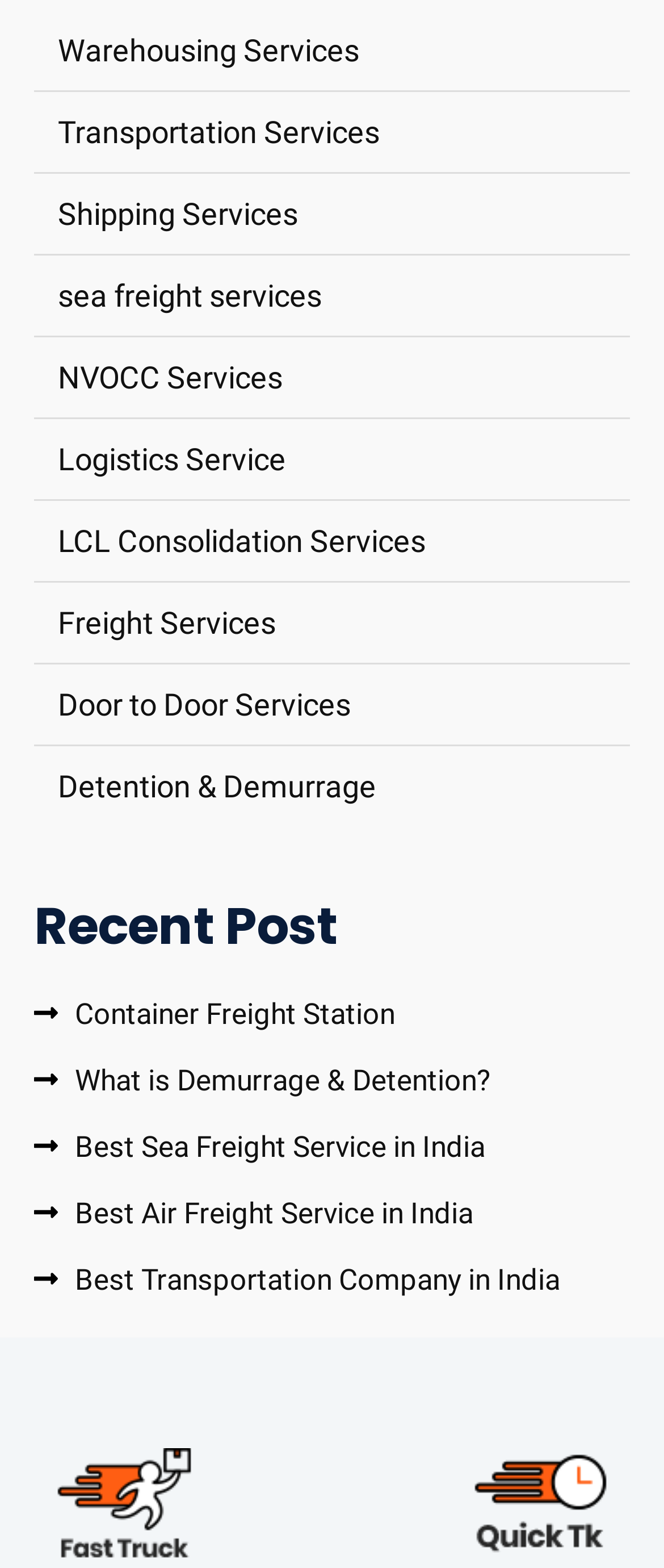Respond concisely with one word or phrase to the following query:
What is the name of the logistics service?

Logistics Service